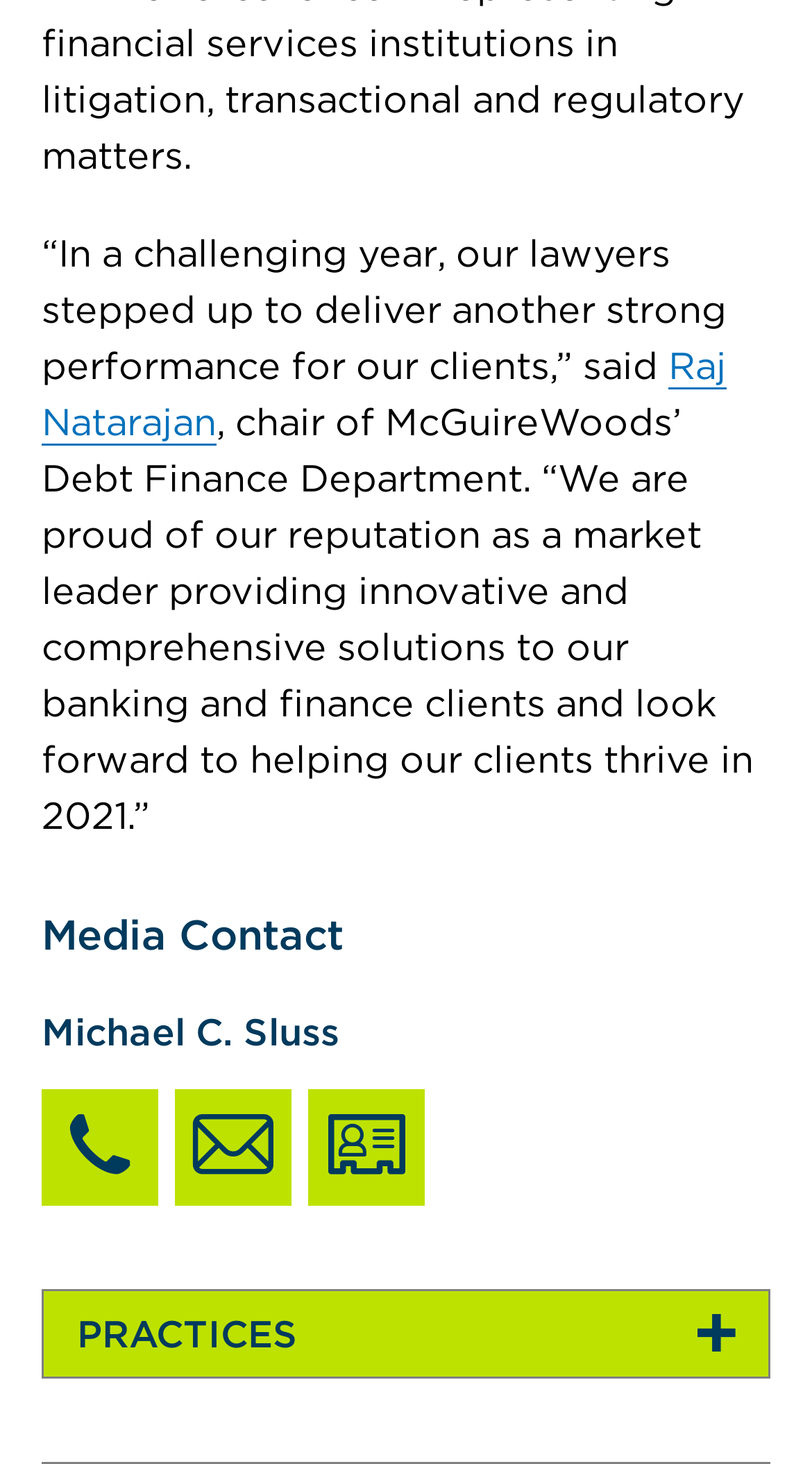Use a single word or phrase to respond to the question:
Who is the chair of McGuireWoods’ Debt Finance Department?

Raj Natarajan